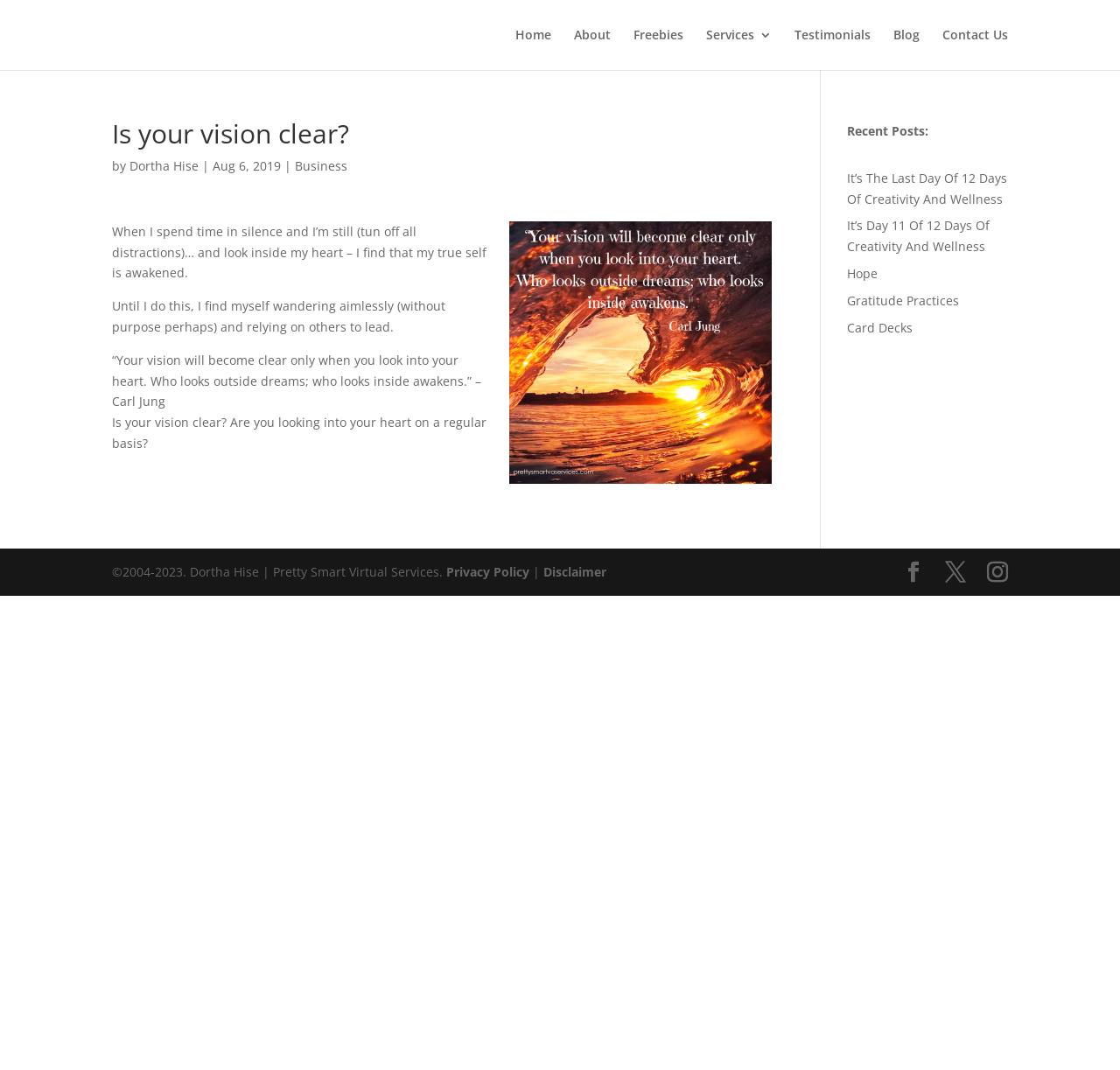Determine the bounding box coordinates for the element that should be clicked to follow this instruction: "go to home page". The coordinates should be given as four float numbers between 0 and 1, in the format [left, top, right, bottom].

[0.46, 0.027, 0.492, 0.065]